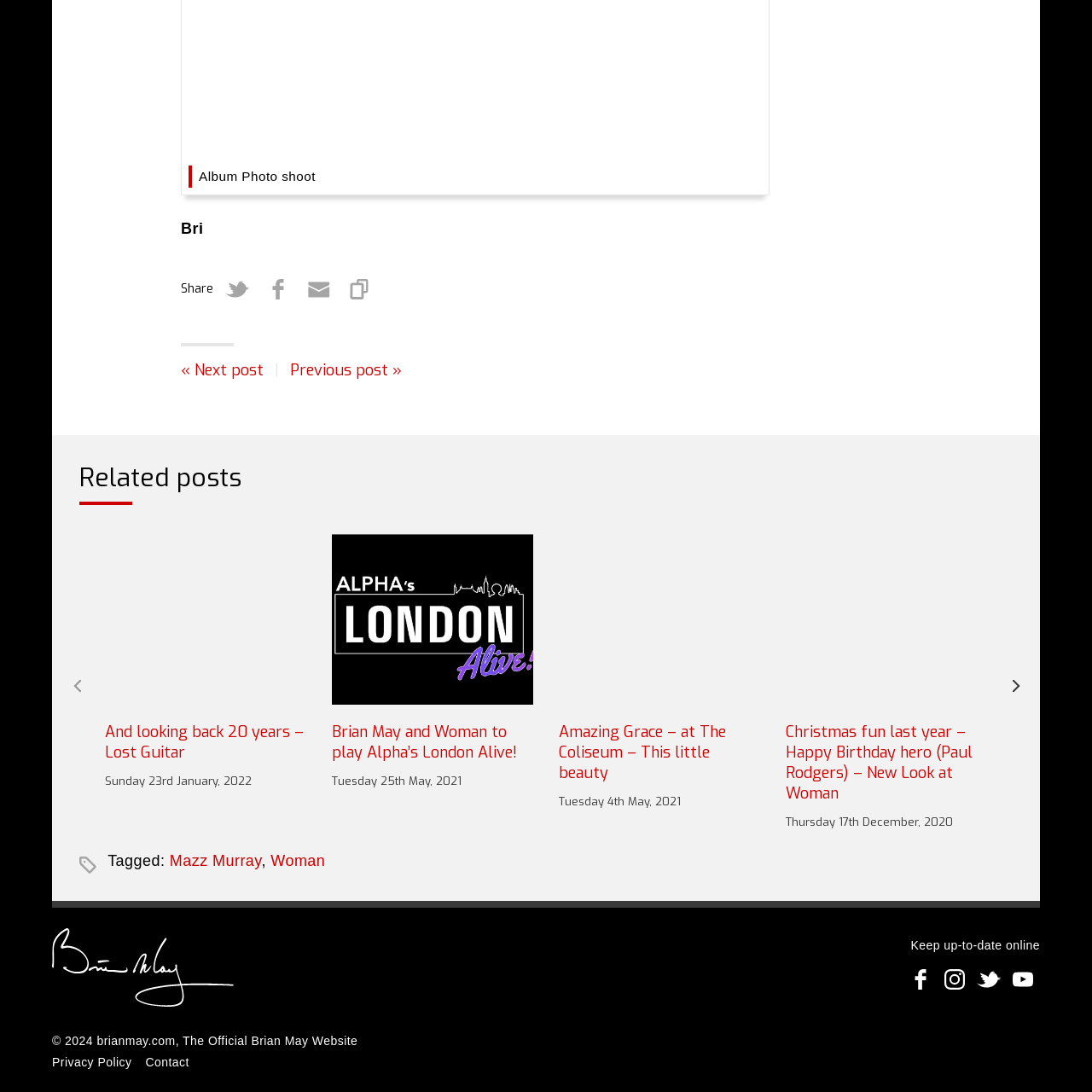Check the section outlined in red, What is the theme of the article? Please reply with a single word or phrase.

Music and performance